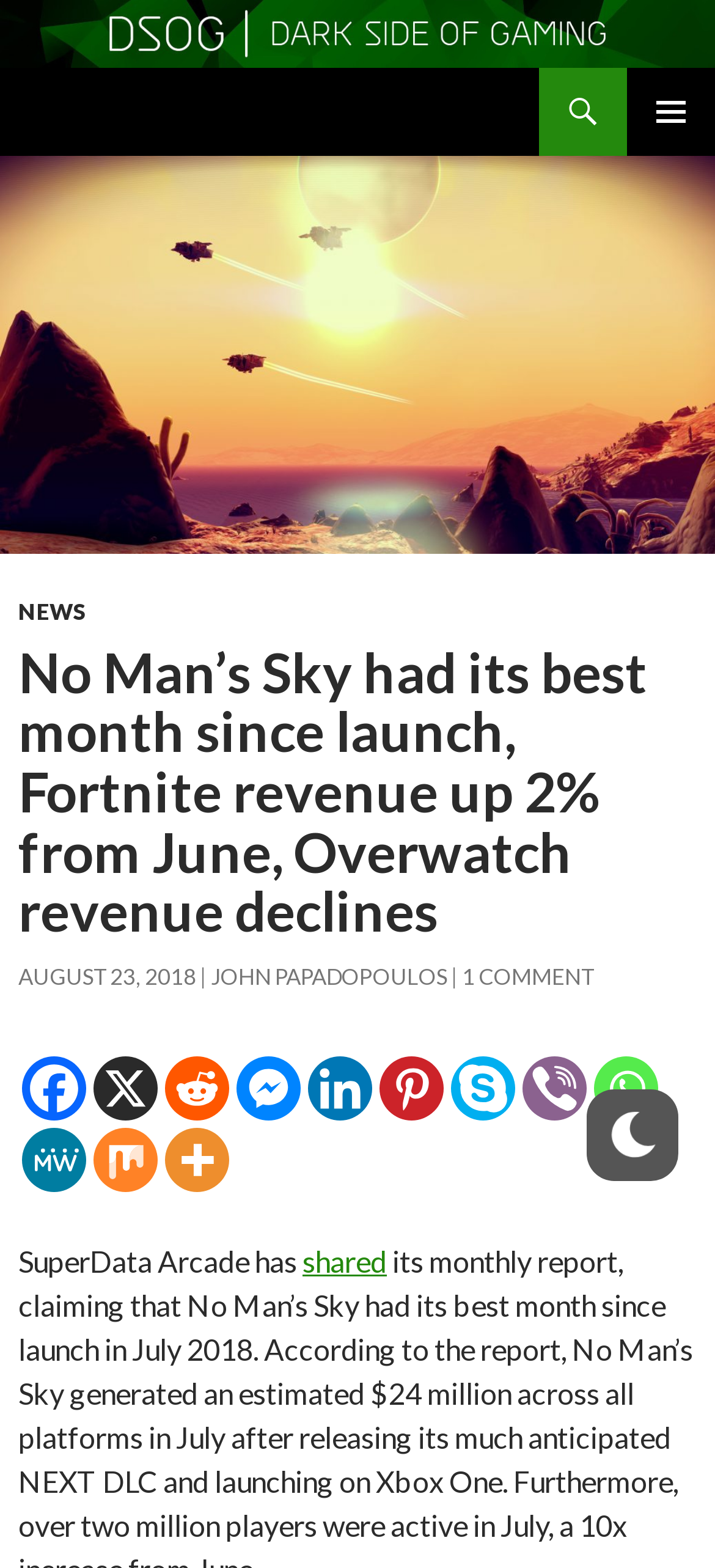Please identify the bounding box coordinates of the clickable area that will allow you to execute the instruction: "Click on the DSOGaming link".

[0.0, 0.008, 1.0, 0.03]